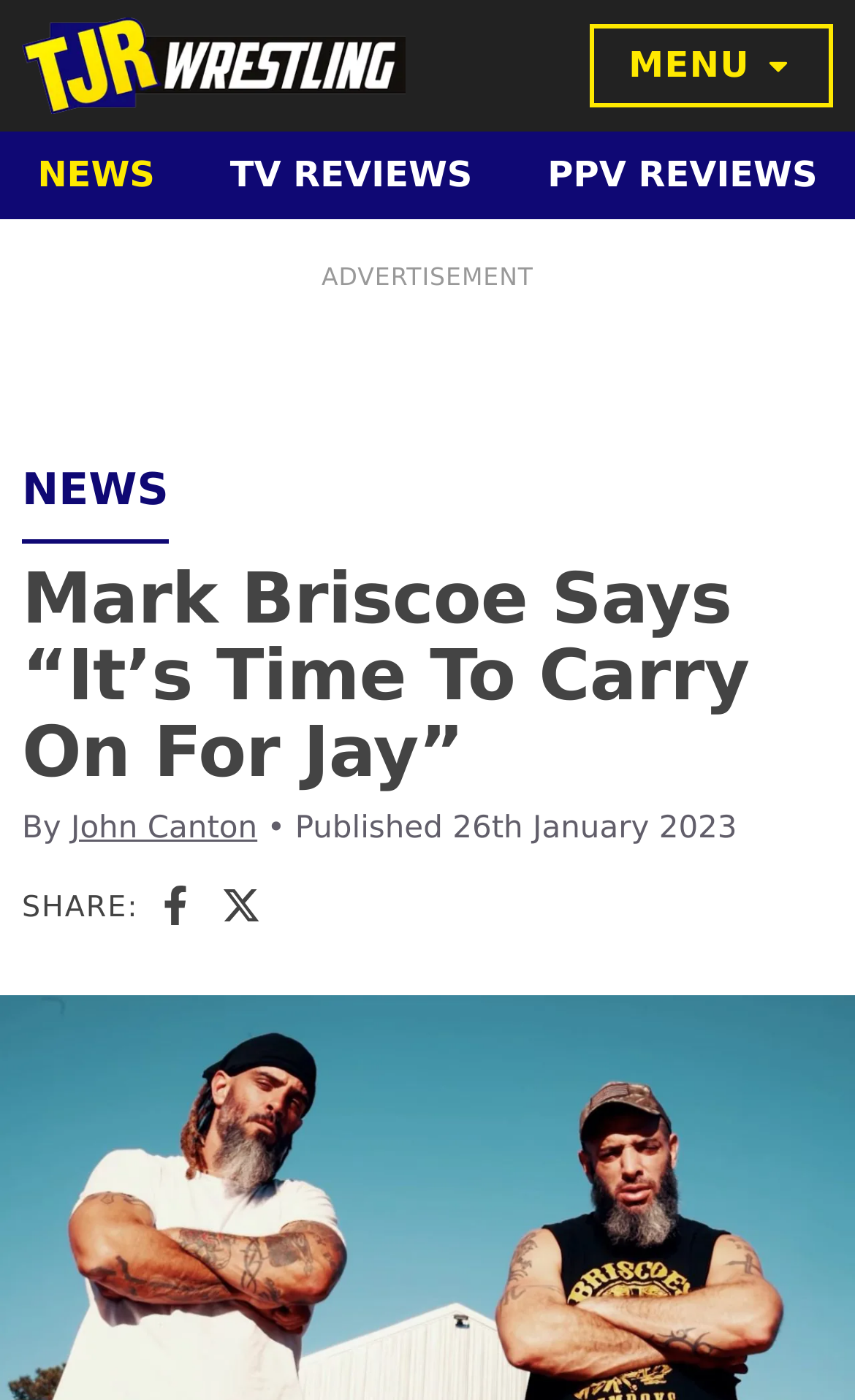Please locate the bounding box coordinates of the element's region that needs to be clicked to follow the instruction: "Toggle menu". The bounding box coordinates should be provided as four float numbers between 0 and 1, i.e., [left, top, right, bottom].

[0.689, 0.017, 0.974, 0.077]